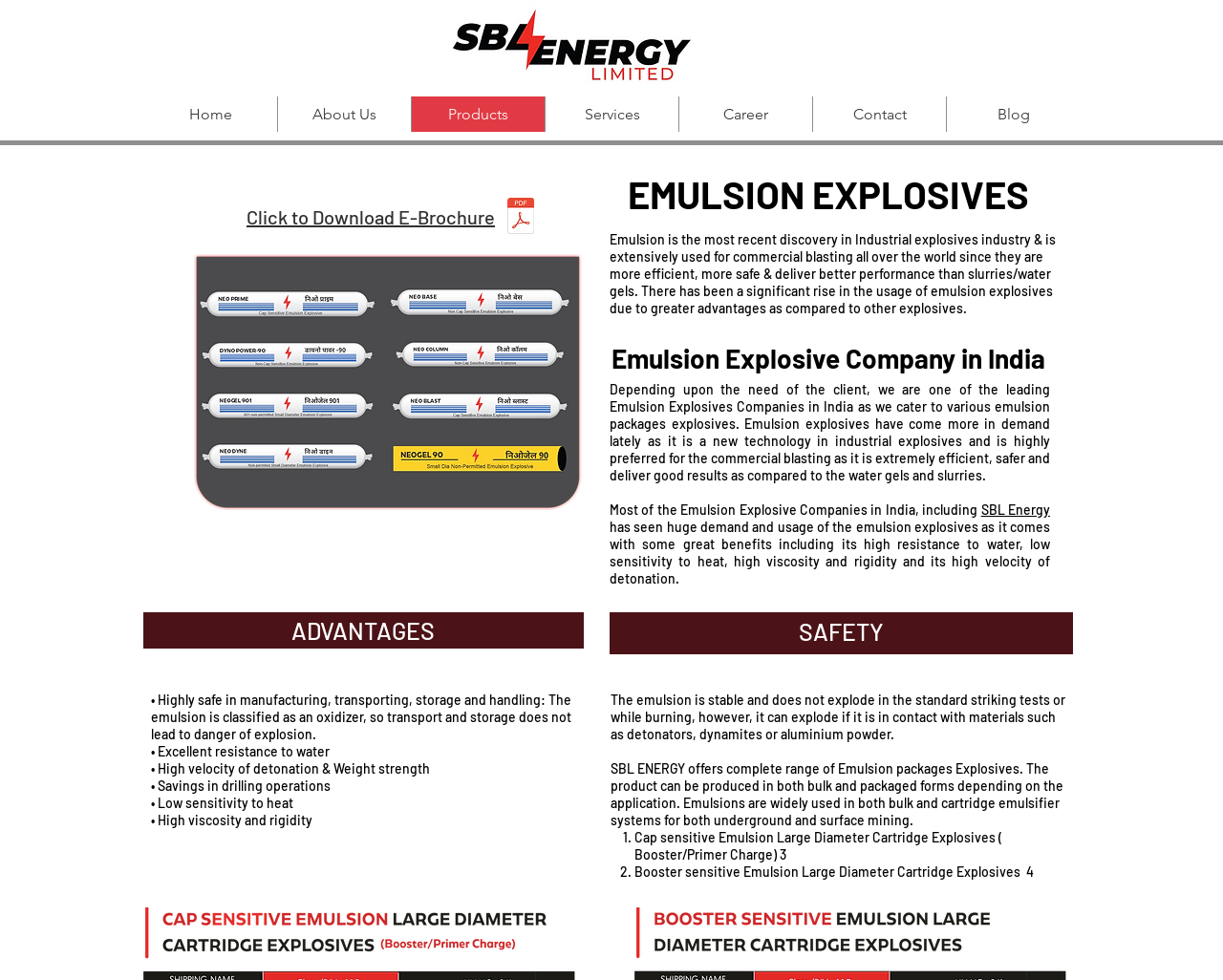Based on what you see in the screenshot, provide a thorough answer to this question: What types of emulsion packages explosives are offered?

According to the webpage, SBL ENERGY offers complete range of Emulsion packages Explosives, which can be produced in both bulk and packaged forms depending on the application.